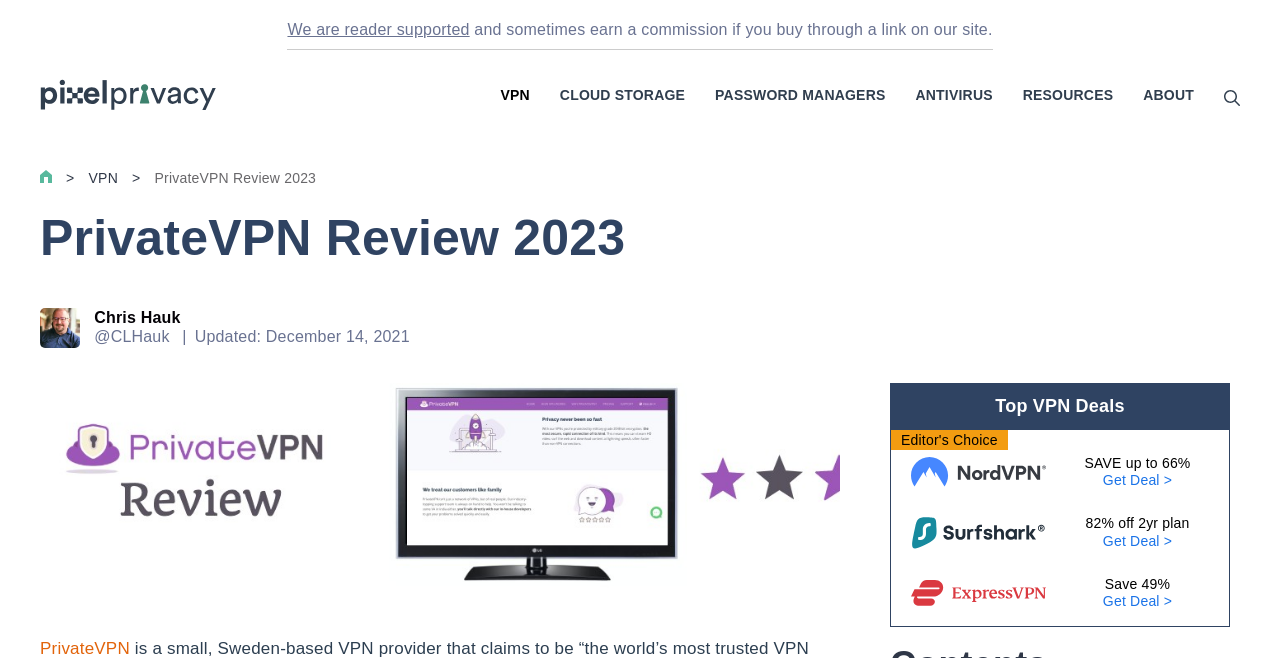Identify the bounding box coordinates for the element you need to click to achieve the following task: "Get the NordVPN deal". The coordinates must be four float values ranging from 0 to 1, formatted as [left, top, right, bottom].

[0.696, 0.653, 0.96, 0.759]